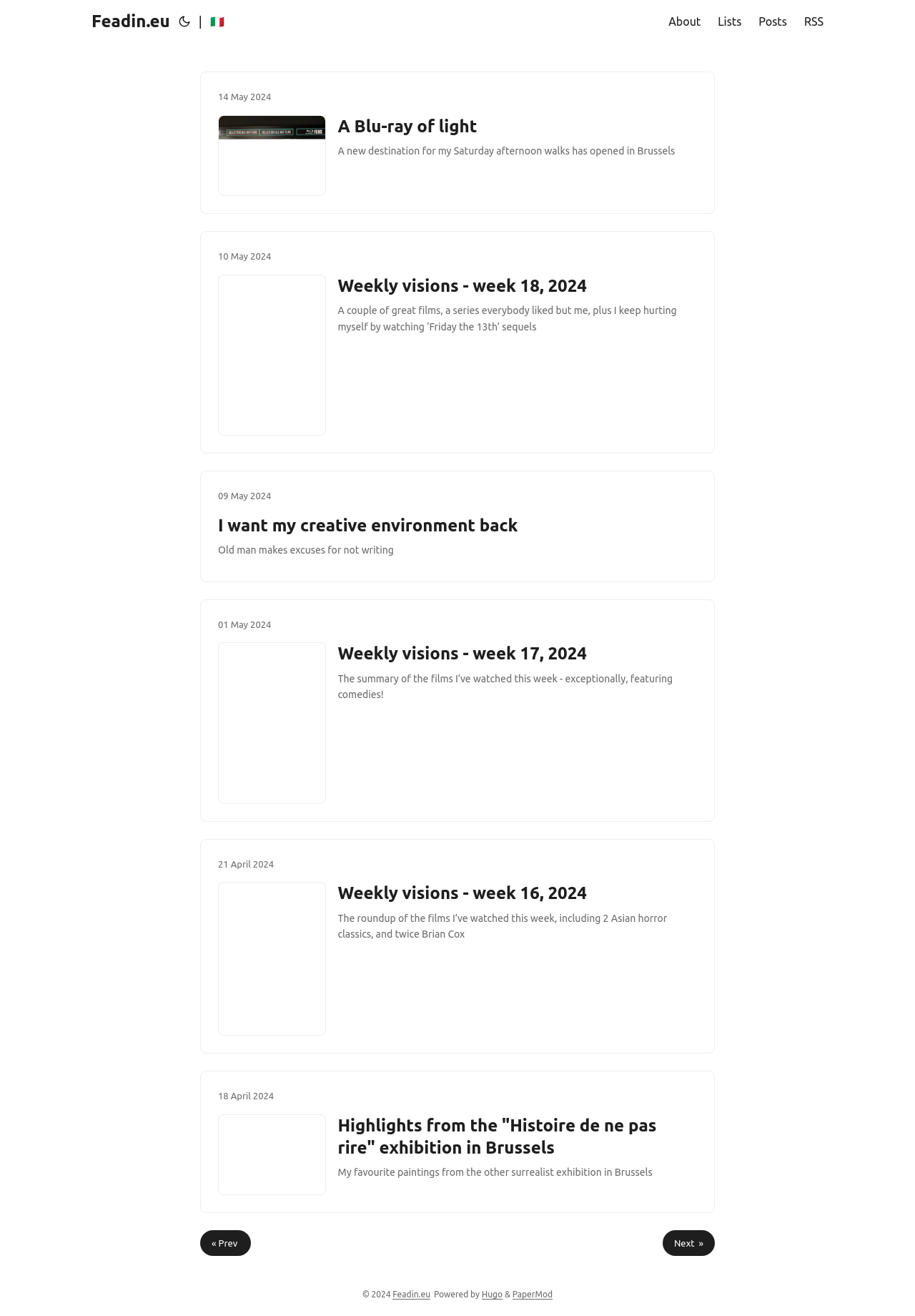Determine the bounding box coordinates of the clickable element to achieve the following action: 'Click on TEST TRACKER LOGIN'. Provide the coordinates as four float values between 0 and 1, formatted as [left, top, right, bottom].

None